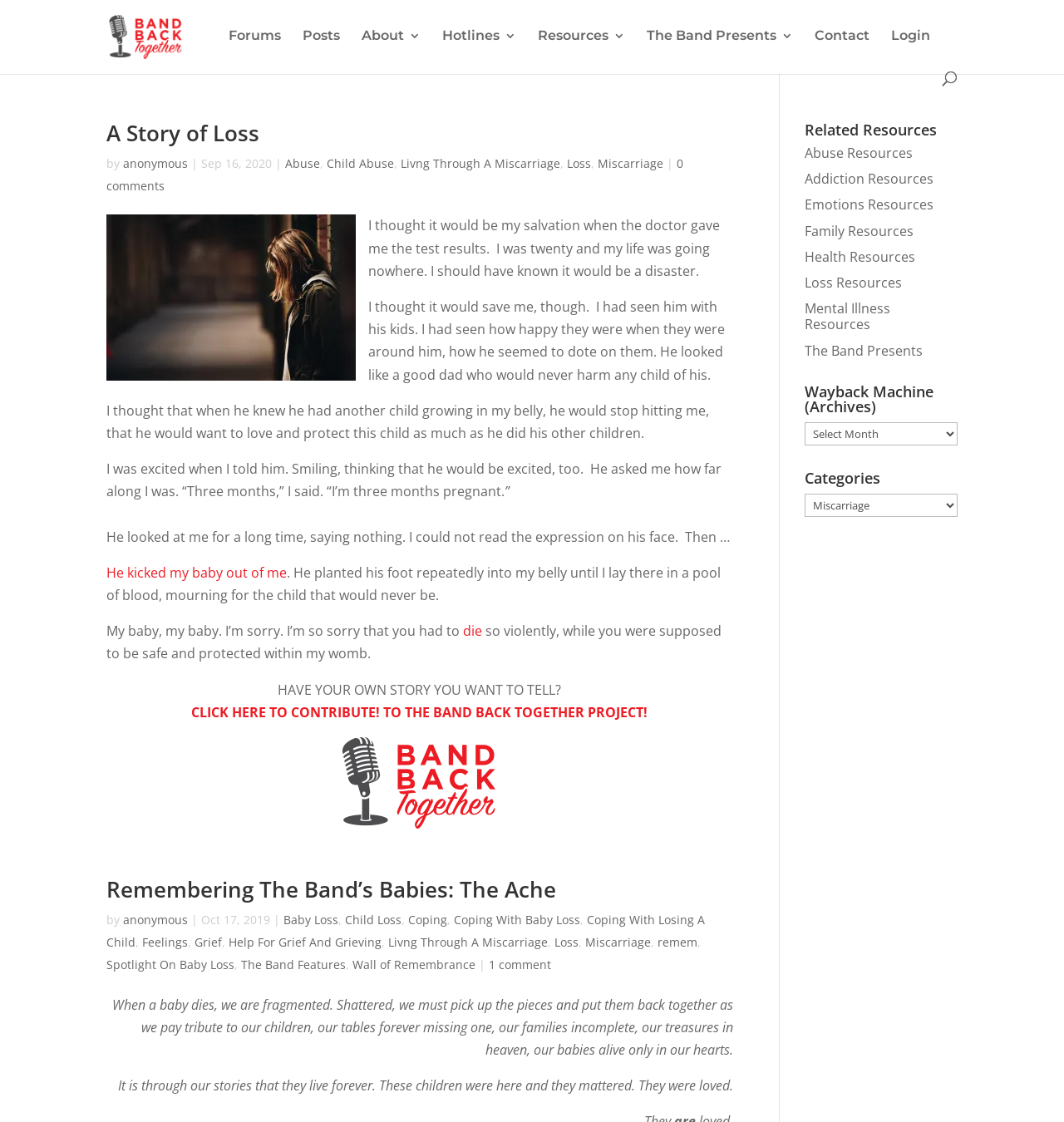Based on the element description: "The Band Presents", identify the bounding box coordinates for this UI element. The coordinates must be four float numbers between 0 and 1, listed as [left, top, right, bottom].

[0.756, 0.304, 0.867, 0.32]